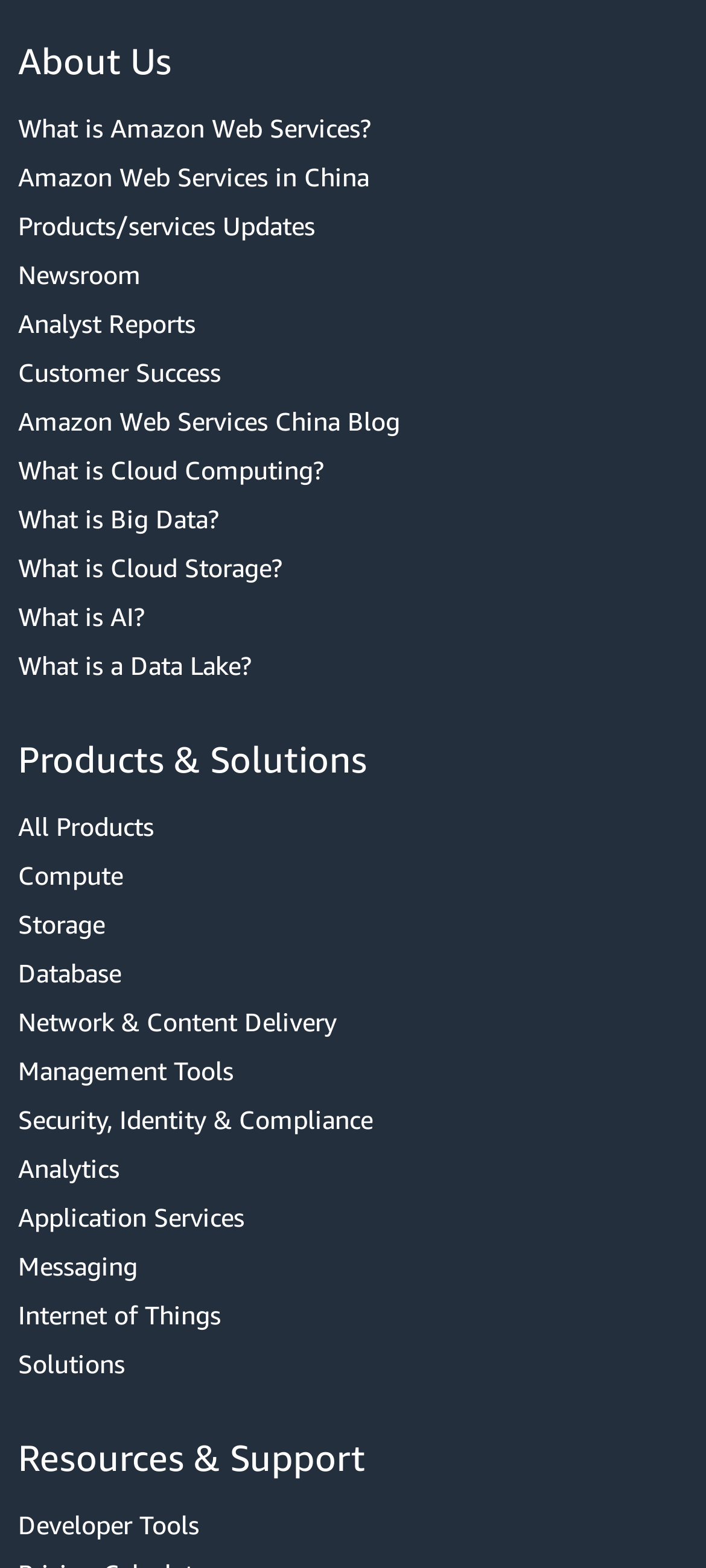Using the provided element description: "What is Cloud Storage?", identify the bounding box coordinates. The coordinates should be four floats between 0 and 1 in the order [left, top, right, bottom].

[0.026, 0.35, 0.974, 0.375]